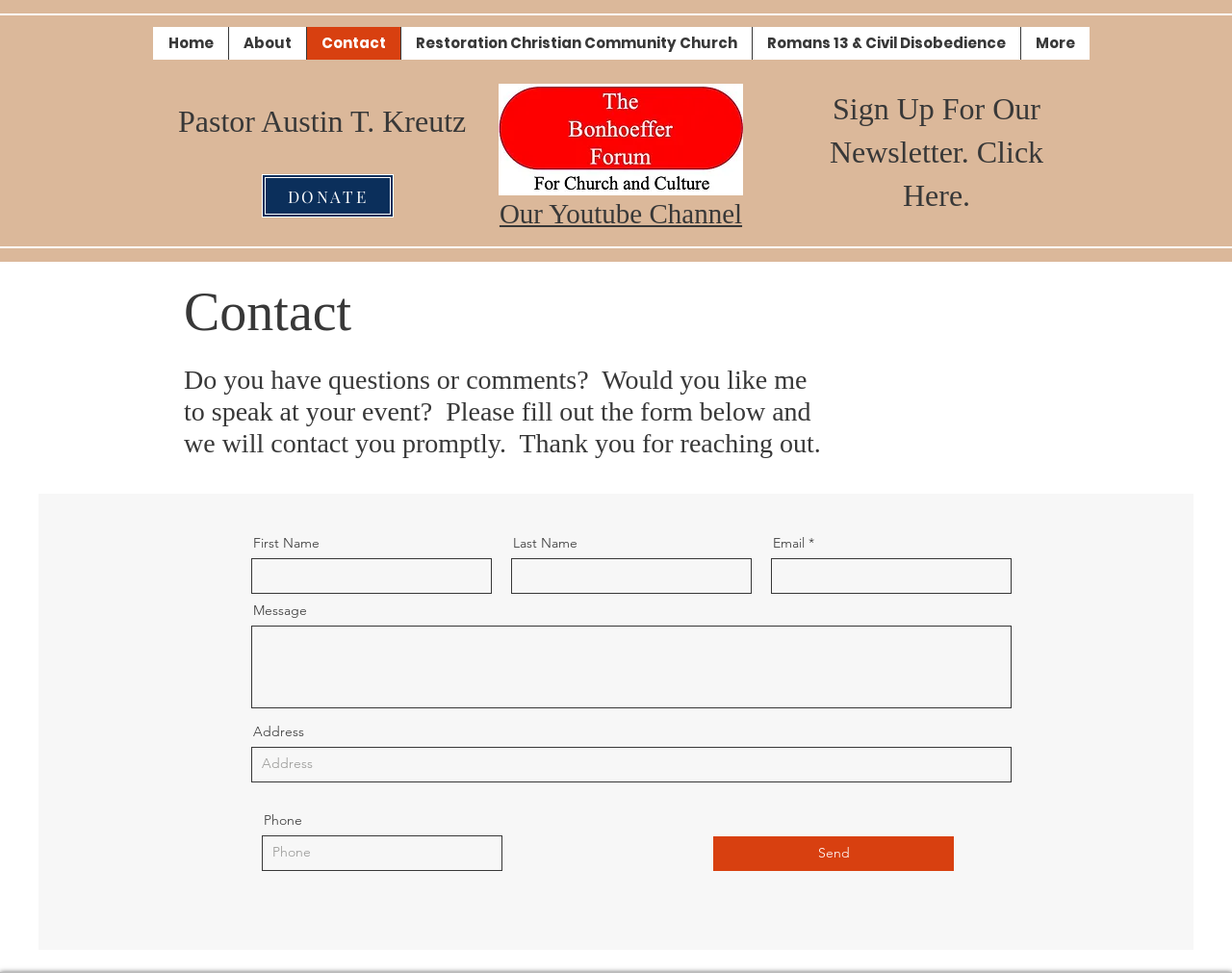Please specify the bounding box coordinates in the format (top-left x, top-left y, bottom-right x, bottom-right y), with values ranging from 0 to 1. Identify the bounding box for the UI component described as follows: Pastor Austin T. Kreutz

[0.145, 0.107, 0.378, 0.142]